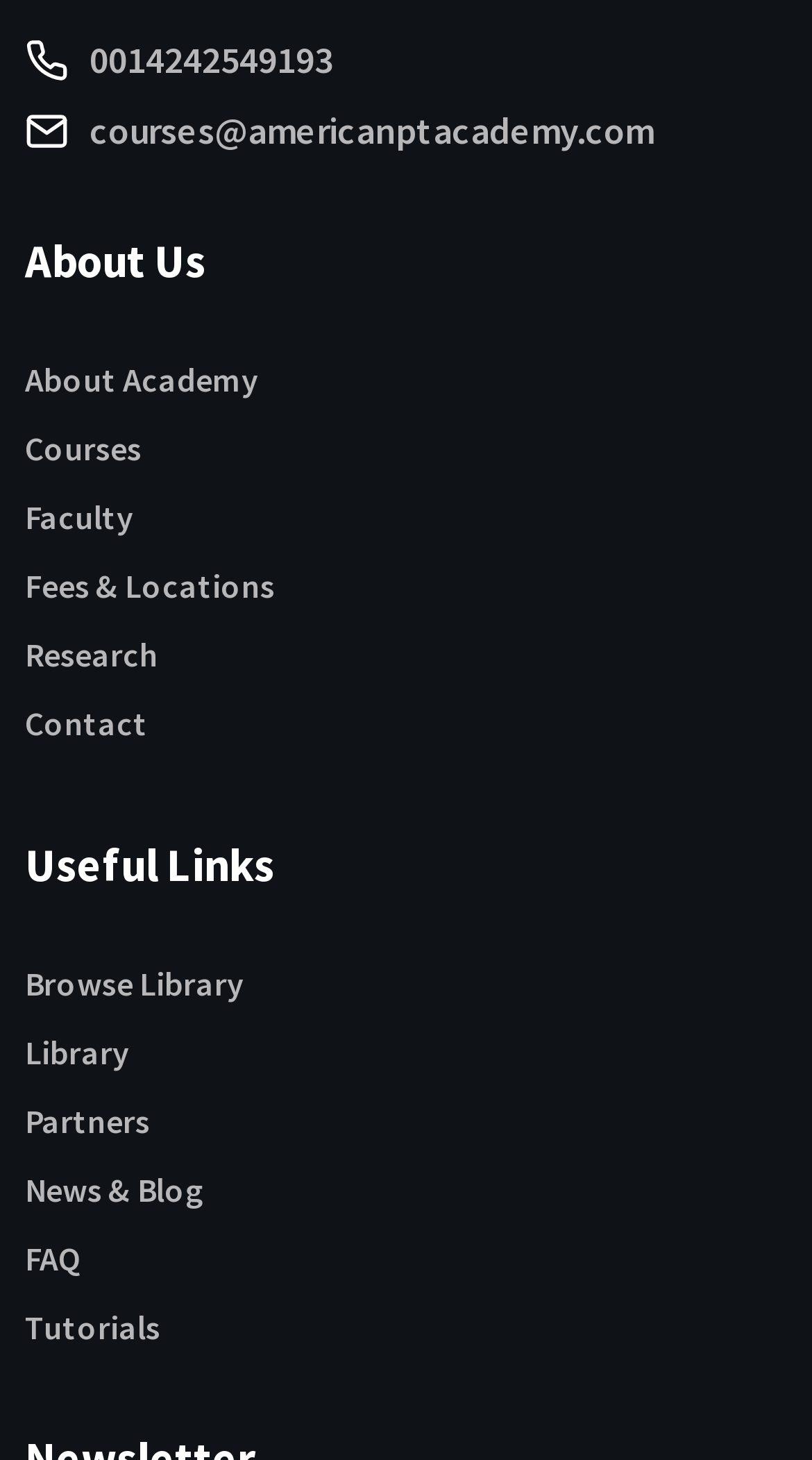Provide the bounding box coordinates for the UI element that is described as: "FAQ".

[0.031, 0.841, 0.1, 0.885]